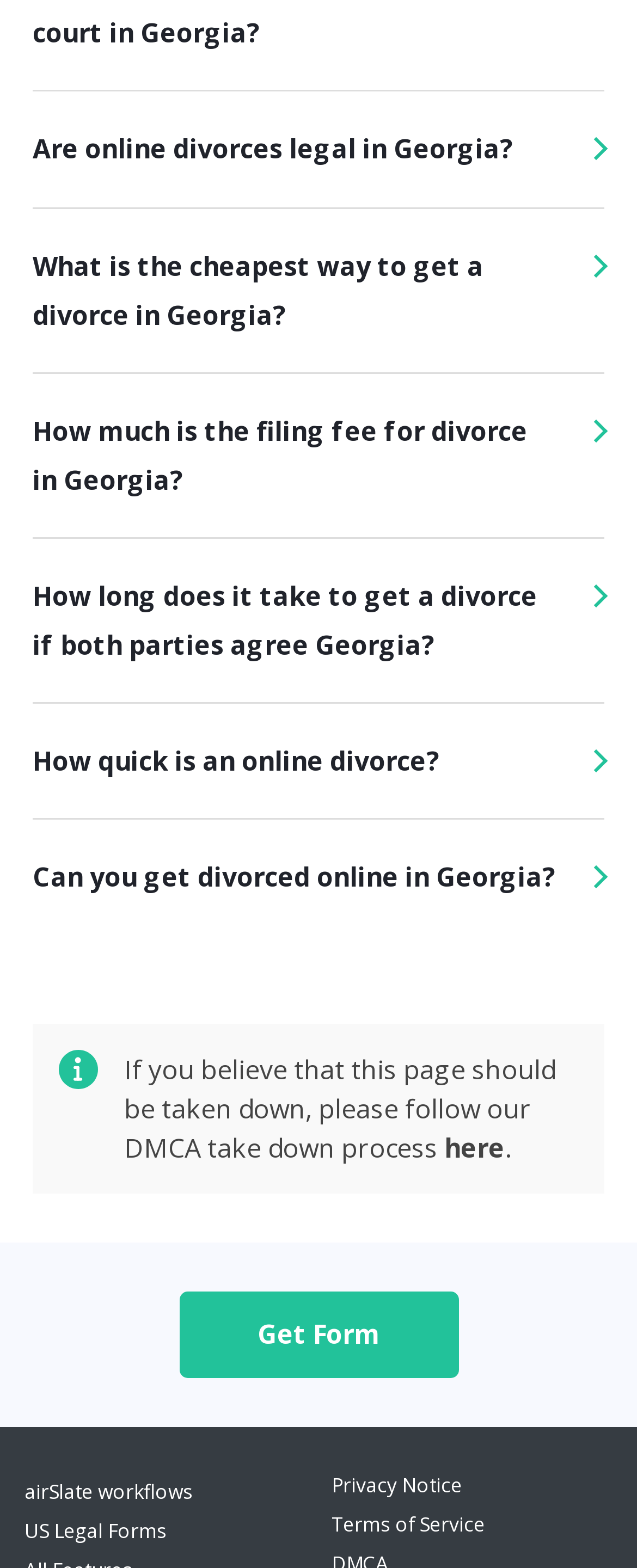Find the bounding box coordinates for the area that should be clicked to accomplish the instruction: "Learn about online divorces in Georgia".

[0.051, 0.08, 0.949, 0.111]